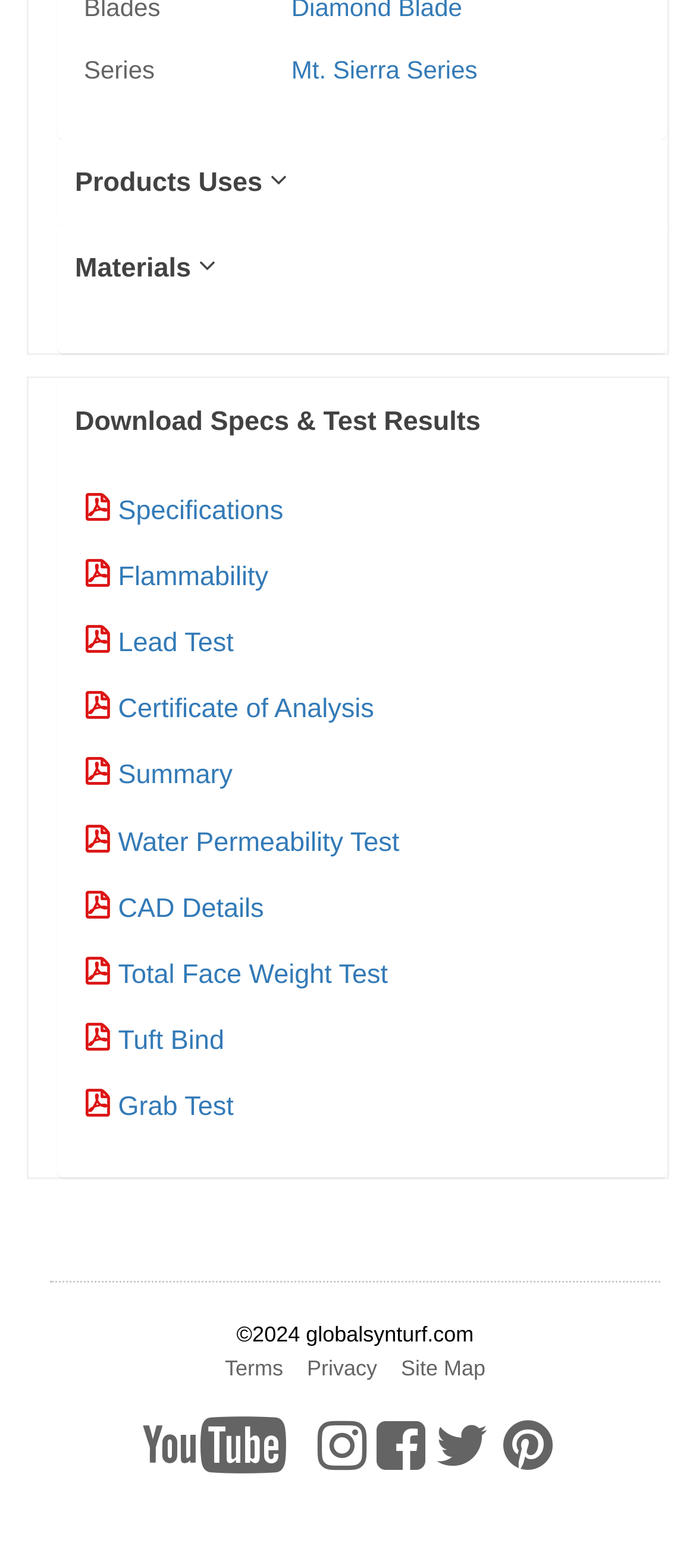What is the orientation of the separator element in the footer section?
Using the visual information, answer the question in a single word or phrase.

horizontal